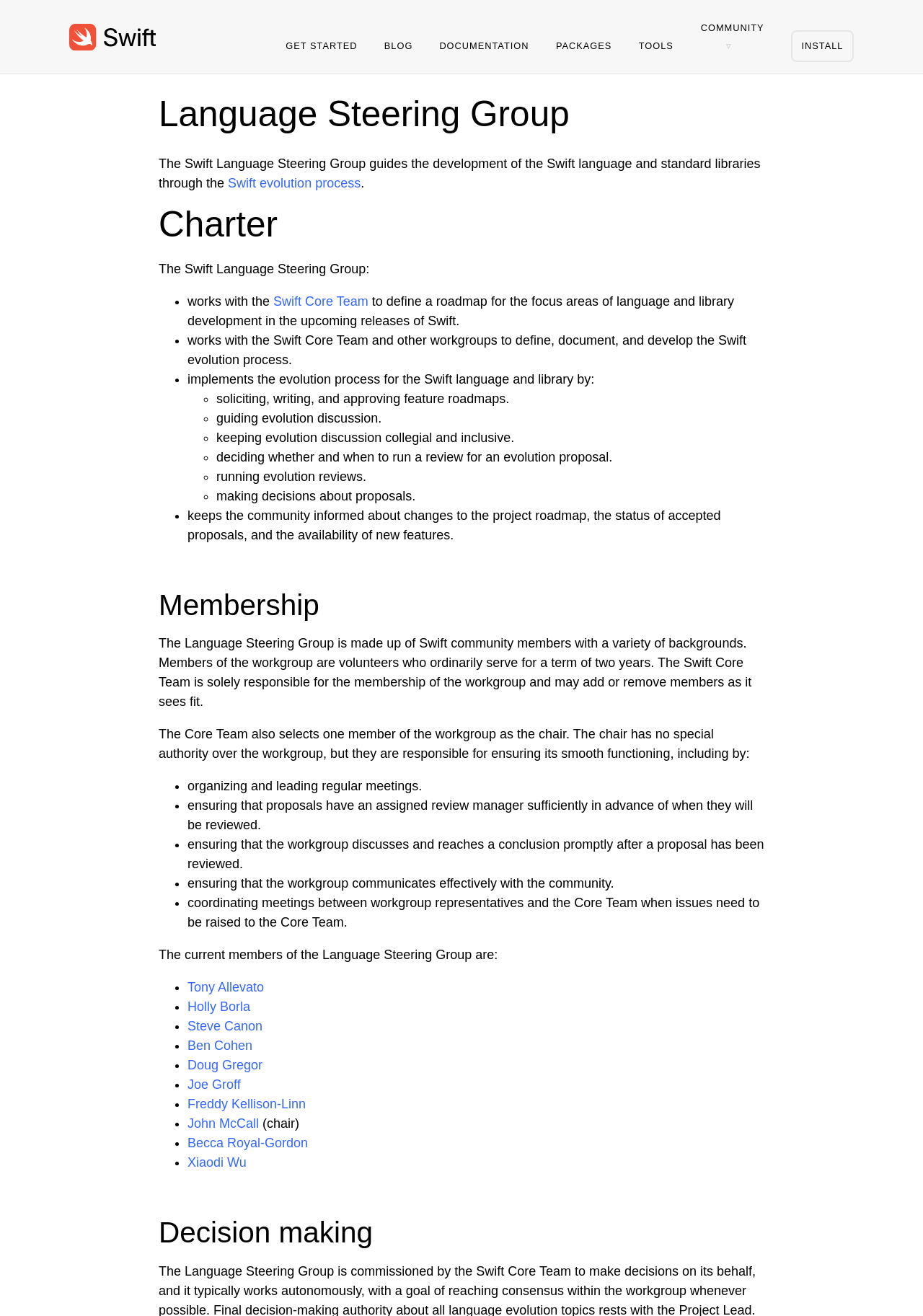Describe all significant elements and features of the webpage.

The webpage is about the Swift Language Steering Group, which guides the development of the Swift language and standard libraries. At the top, there is a heading "Swift.org" with a link and an image. Below it, there are several links to different sections of the website, including "GET STARTED", "BLOG", "DOCUMENTATION", "PACKAGES", "TOOLS", "COMMUNITY", and "INSTALL".

The main content of the webpage is divided into several sections. The first section is about the charter of the Language Steering Group, which outlines its responsibilities, including working with the Swift Core Team to define a roadmap for language and library development, implementing the evolution process, and keeping the community informed about changes.

The second section is about the membership of the Language Steering Group, which consists of Swift community members with a variety of backgrounds. The members are volunteers who serve for a term of two years, and the Swift Core Team is responsible for selecting the members and the chair of the workgroup.

The third section lists the current members of the Language Steering Group, including Tony Allevato, Holly Borla, Steve Canon, Ben Cohen, Doug Gregor, Joe Groff, Freddy Kellison-Linn, John McCall, Becca Royal-Gordon, and Xiaodi Wu.

The final section is about decision making, but it does not provide any specific information about the decision-making process.

Throughout the webpage, there are several headings, links, and lists that provide more information about the Language Steering Group and its responsibilities.